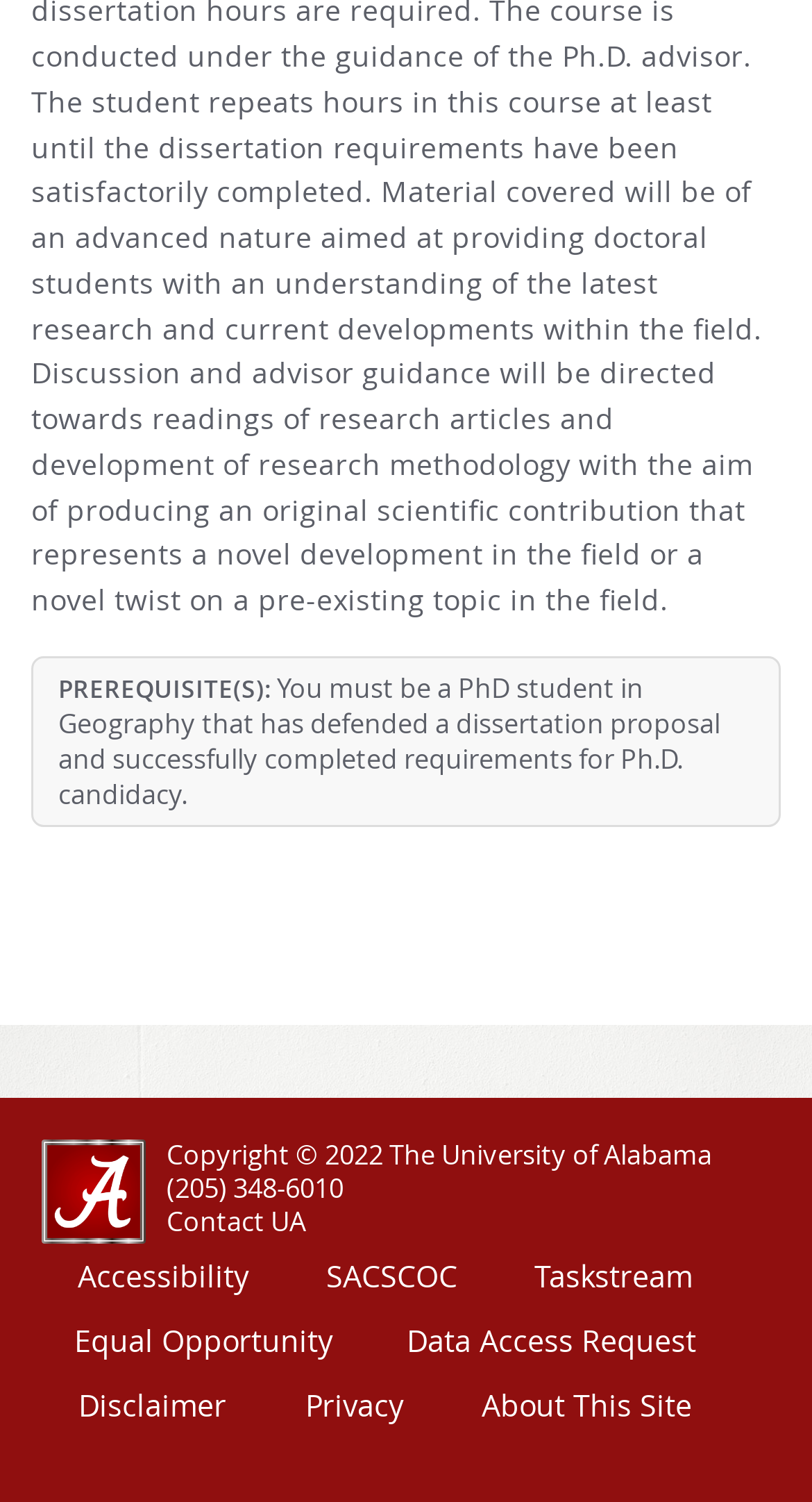Answer succinctly with a single word or phrase:
What is the copyright year of the webpage?

2022